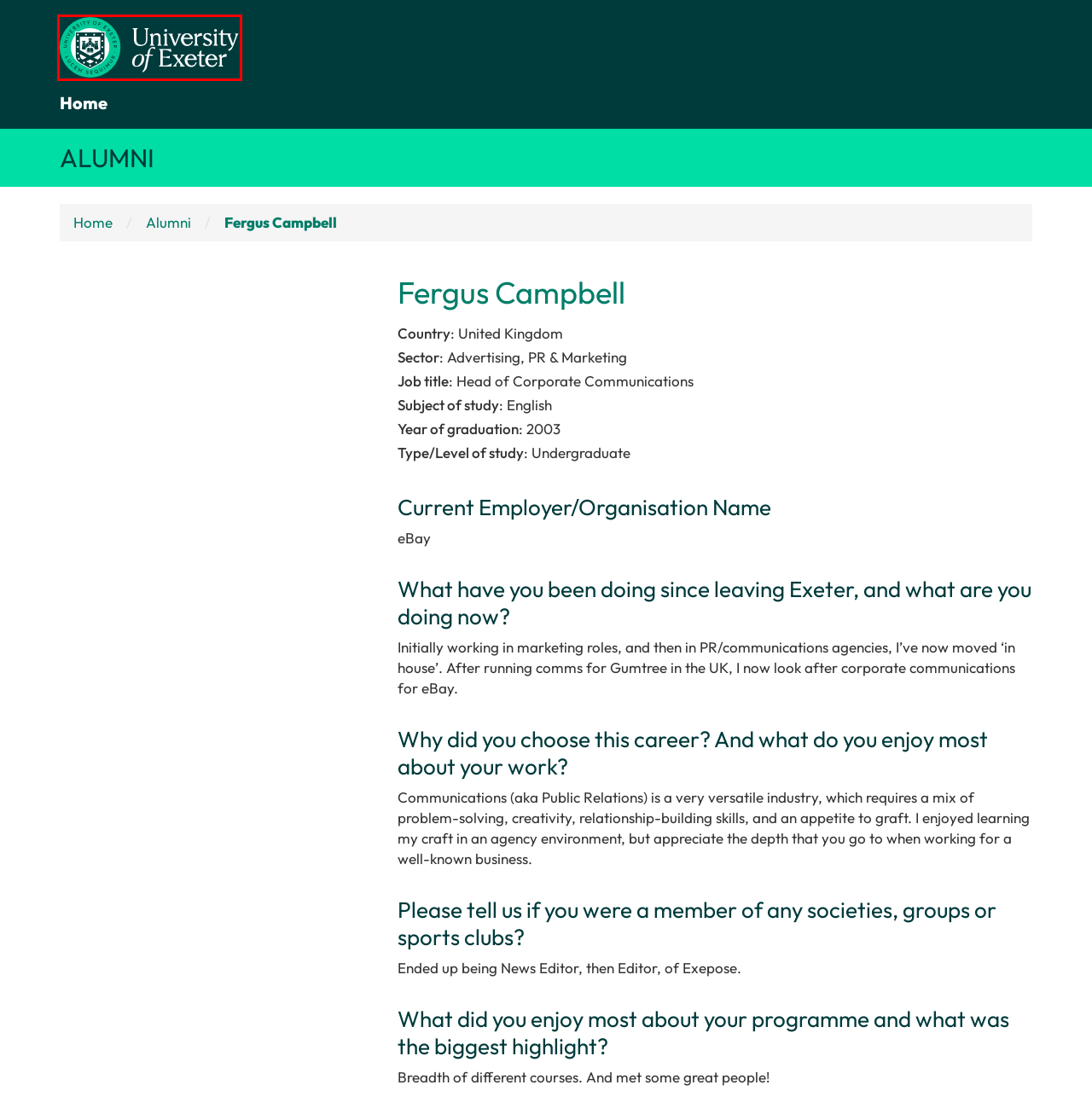Examine the webpage screenshot and identify the UI element enclosed in the red bounding box. Pick the webpage description that most accurately matches the new webpage after clicking the selected element. Here are the candidates:
A. Miklos Laszlo - Alumni
B. Home | University of Exeter
C. Copyright and disclaimer  | About our site | University of Exeter
D. Freedom of Information summary  | About our site | University of Exeter
E. Home - Alumni
F. Make an information request  | About our site | University of Exeter
G. Website and cookies  | About our site | University of Exeter
H. Accessibility  | About our site | University of Exeter

E